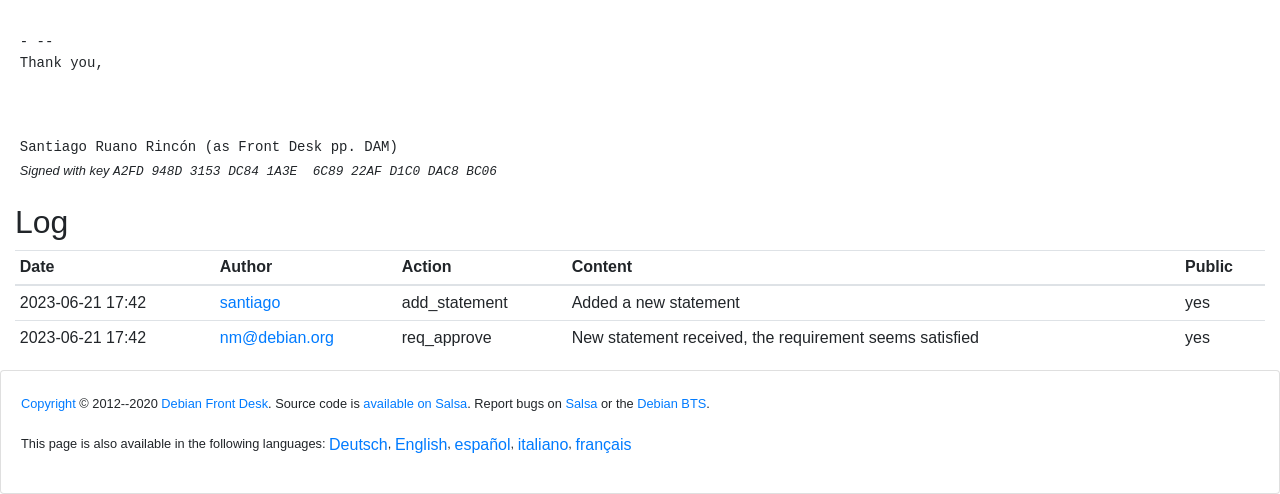What is the name of the system that hosts the source code of this webpage?
Please provide a detailed and comprehensive answer to the question.

In the footer section of the webpage, I can see a link to 'Salsa' with the text 'available on Salsa', suggesting that Salsa is the system that hosts the source code of this webpage.